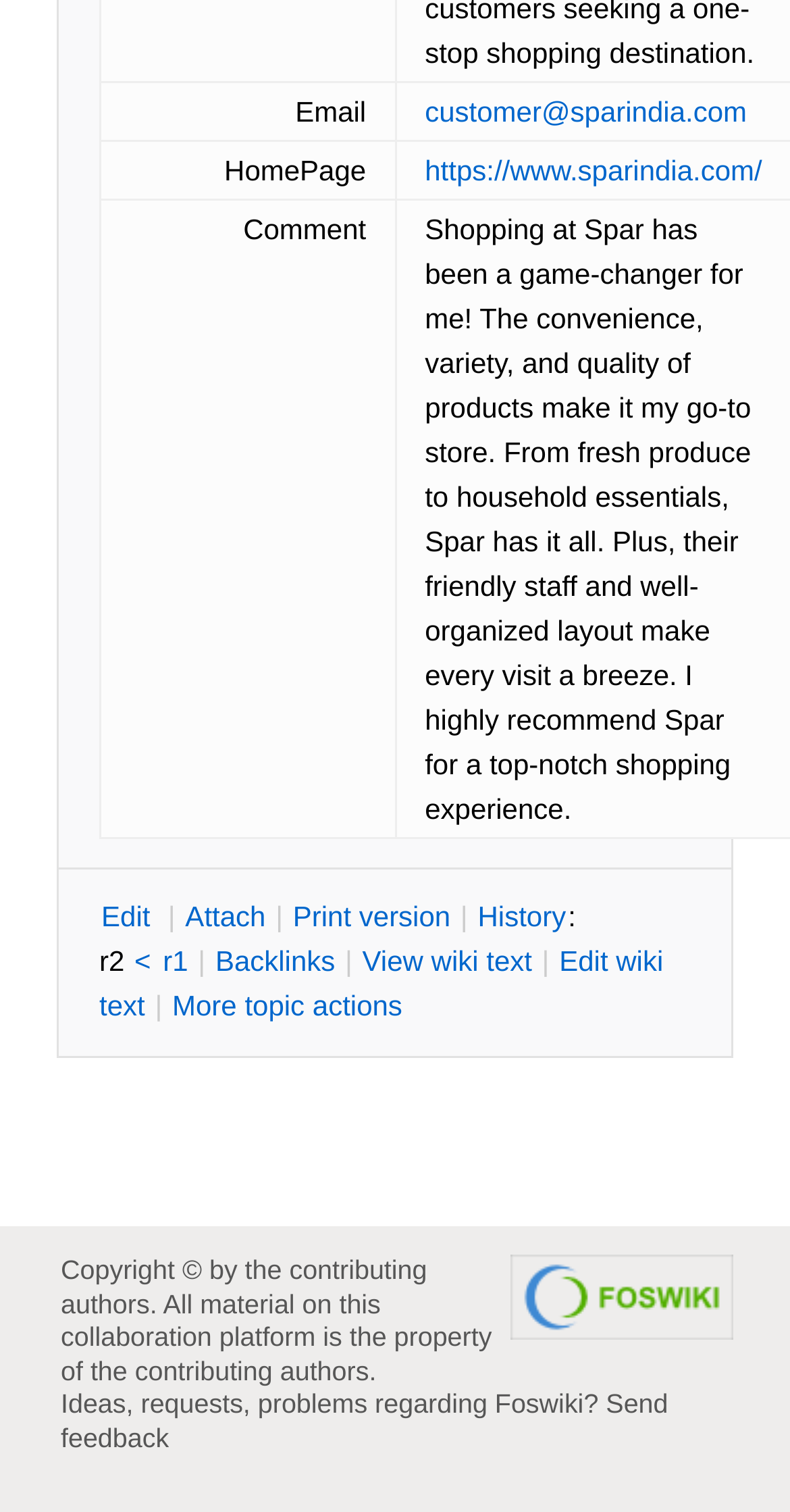How many links are available in the top section of the webpage?
Provide a concise answer using a single word or phrase based on the image.

3